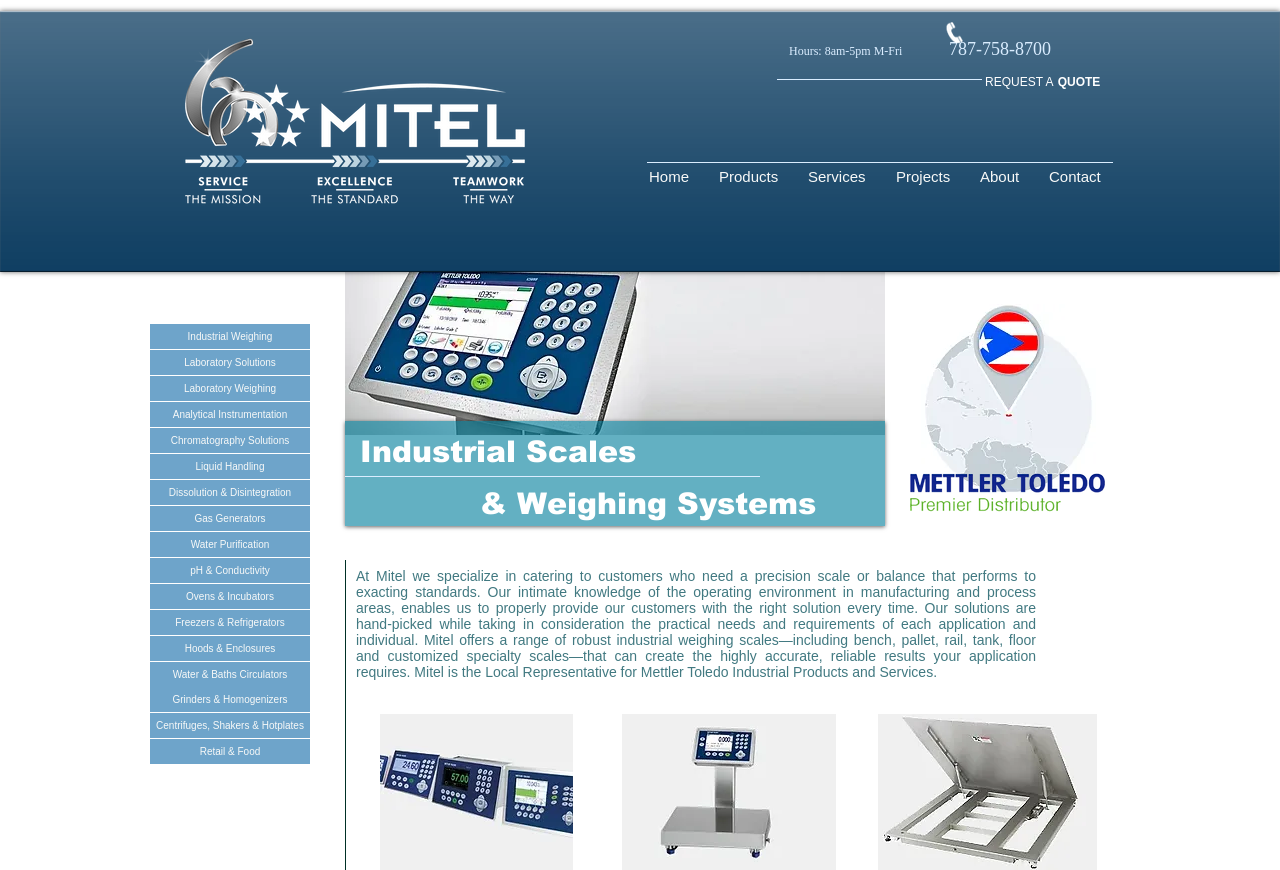Using the provided description Industrial Weighing, find the bounding box coordinates for the UI element. Provide the coordinates in (top-left x, top-left y, bottom-right x, bottom-right y) format, ensuring all values are between 0 and 1.

[0.117, 0.372, 0.242, 0.401]